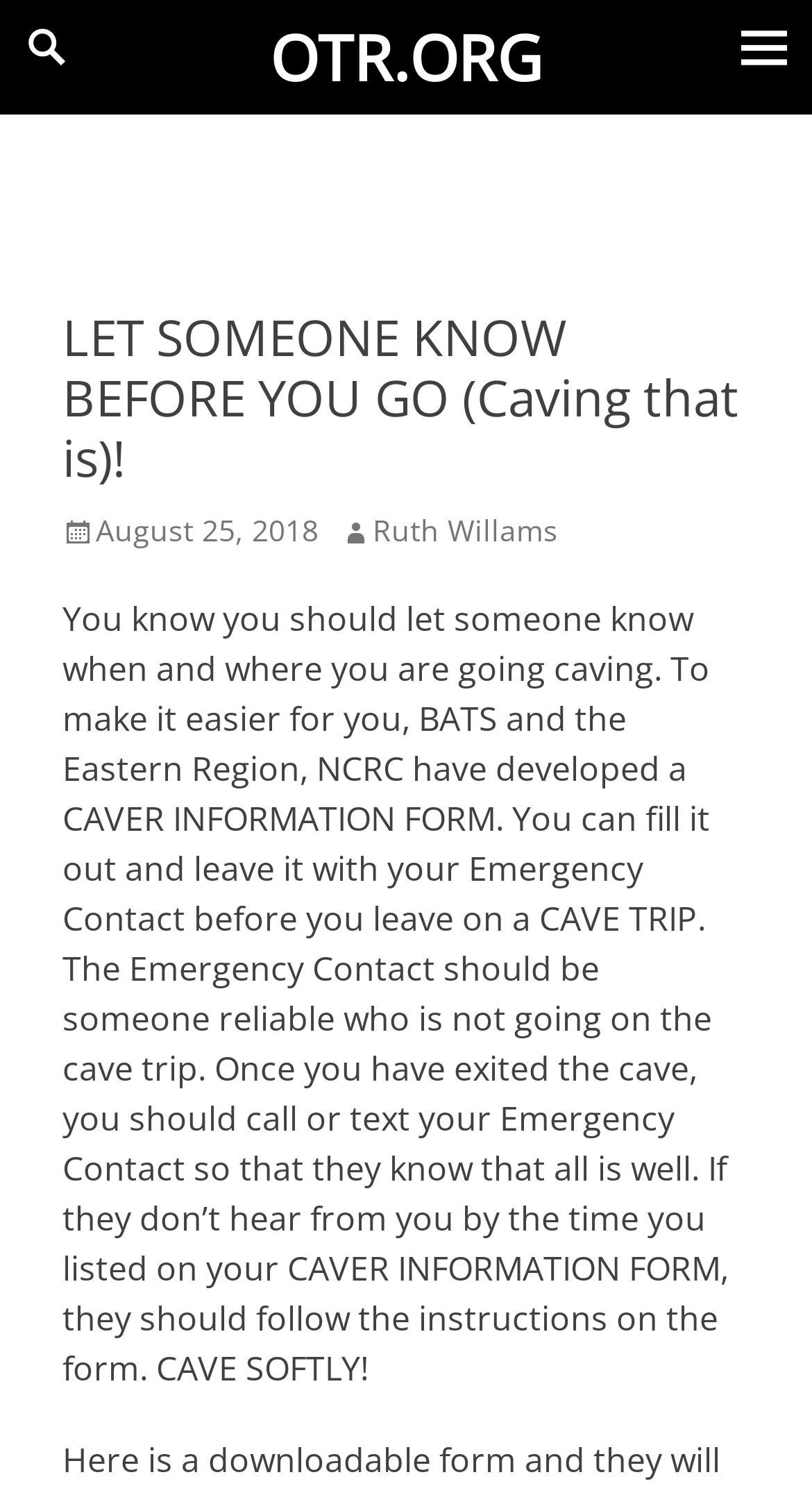Generate an in-depth caption that captures all aspects of the webpage.

The webpage is about caving safety, specifically emphasizing the importance of letting someone know before going on a cave trip. At the top left of the page, there is a link to "OTR.ORG" and a search icon on the top right. Below these elements, there is a header section that spans almost the entire width of the page. Within this section, there is a heading that reads "LET SOMEONE KNOW BEFORE YOU GO (Caving that is)!" in a prominent font size. 

To the right of the heading, there is a "Posted on" label, followed by a link with the date "August 25, 2018" and a clock icon. Further to the right, there is an "Author" label, followed by a link with the name "Ruth Willams". 

Below the header section, there is a large block of text that explains the importance of informing someone about your caving plans. The text describes a CAVER INFORMATION FORM developed by BATS and the Eastern Region, NCRC, which can be filled out and left with an emergency contact. The emergency contact should be someone reliable who is not going on the cave trip. The text also provides instructions on what to do after exiting the cave and what the emergency contact should do if they don't hear from the caver by the specified time. The text concludes with the phrase "CAVE SOFTLY!".